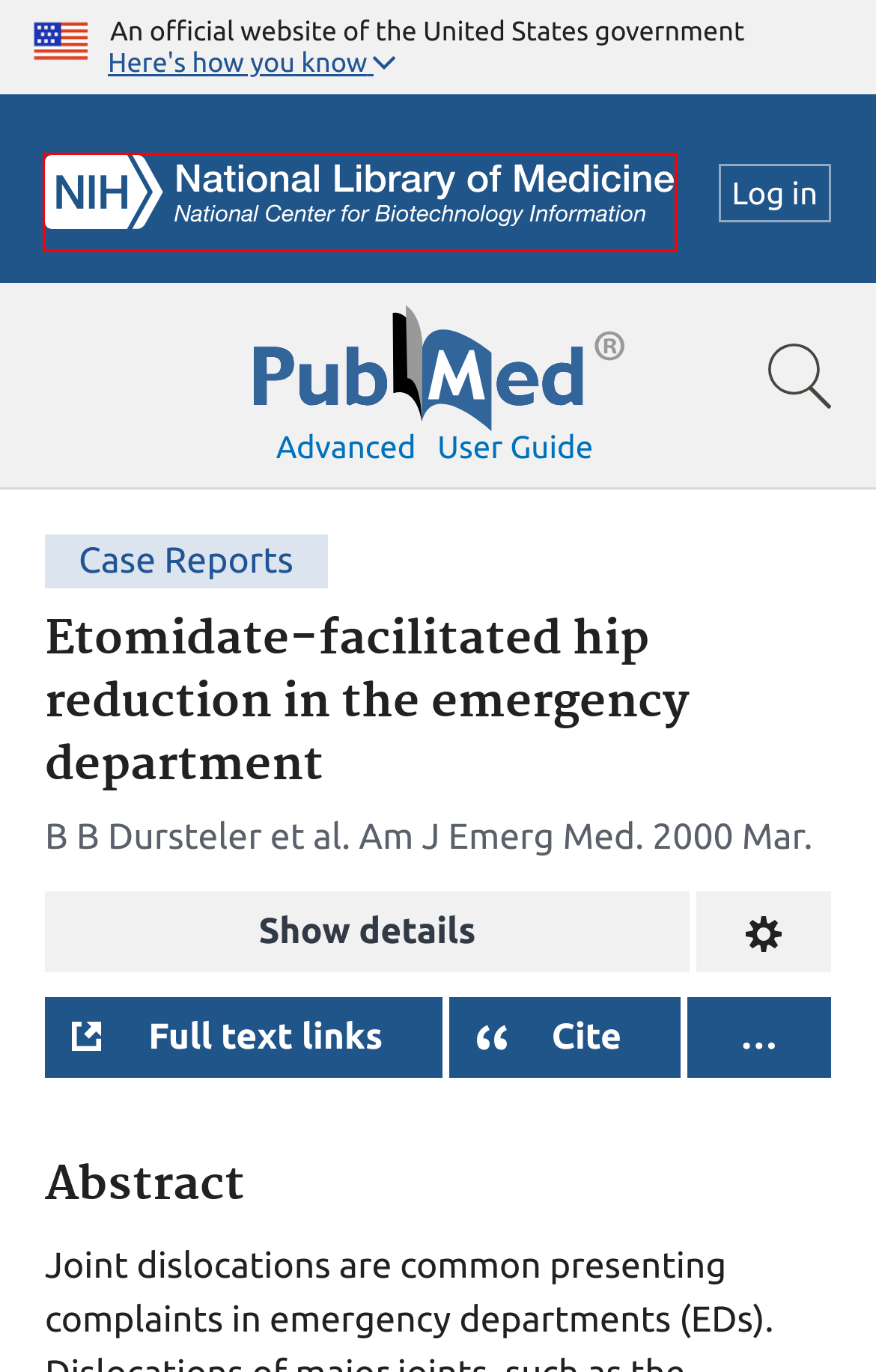You have a screenshot of a webpage with a red bounding box highlighting a UI element. Your task is to select the best webpage description that corresponds to the new webpage after clicking the element. Here are the descriptions:
A. Log in / 
    NCBI
B. Home - PMC - NCBI
C. Browser Advice for NCBI Web Pages
D. Redirecting
E. National Institutes of Health (NIH) | Turning Discovery Into Health
F. Freedom of Information Act Office | National Institutes of Health (NIH)
G. Hip Injuries | Hip Disorders | MedlinePlus
H. National Center for Biotechnology Information

H